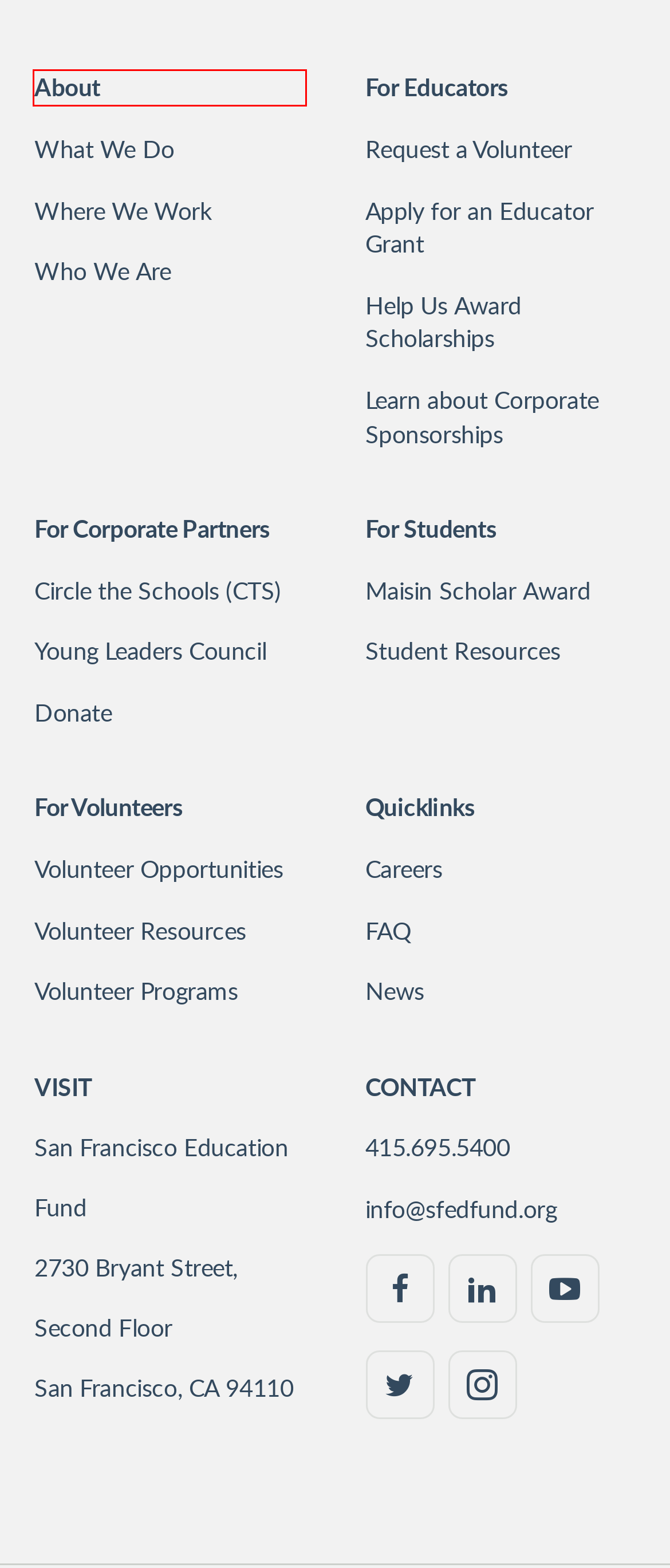A screenshot of a webpage is given with a red bounding box around a UI element. Choose the description that best matches the new webpage shown after clicking the element within the red bounding box. Here are the candidates:
A. For Students - San Francisco Education Fund
B. What We Do - San Francisco Education Fund
C. Volunteer Programs - San Francisco Education Fund
D. Frequently Asked Questions - San Francisco Education Fund
E. For Educators - San Francisco Education Fund
F. Where We Work - San Francisco Education Fund
G. Stories of Impact - San Francisco Education Fund
H. Who We Are - San Francisco Education Fund

H